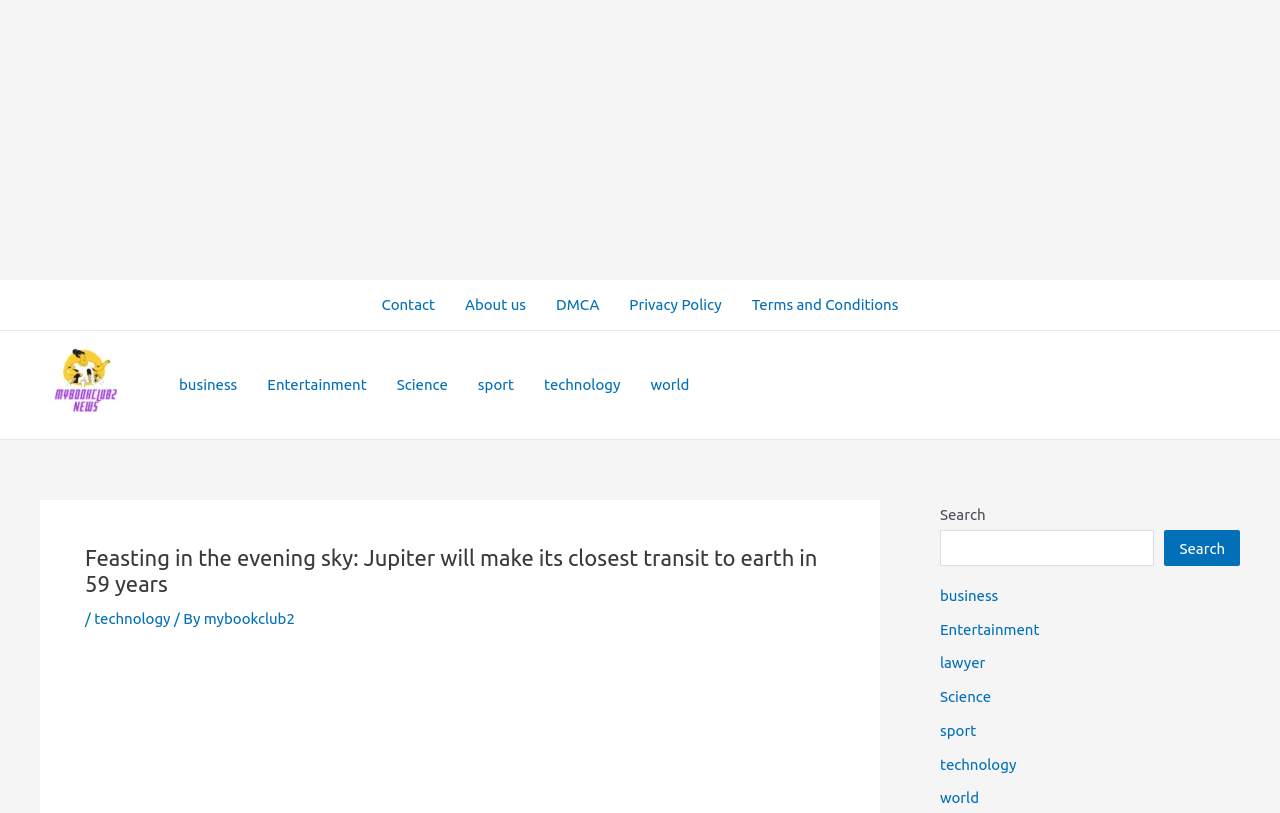Please specify the bounding box coordinates of the clickable region necessary for completing the following instruction: "Visit the Science section". The coordinates must consist of four float numbers between 0 and 1, i.e., [left, top, right, bottom].

[0.298, 0.424, 0.362, 0.523]